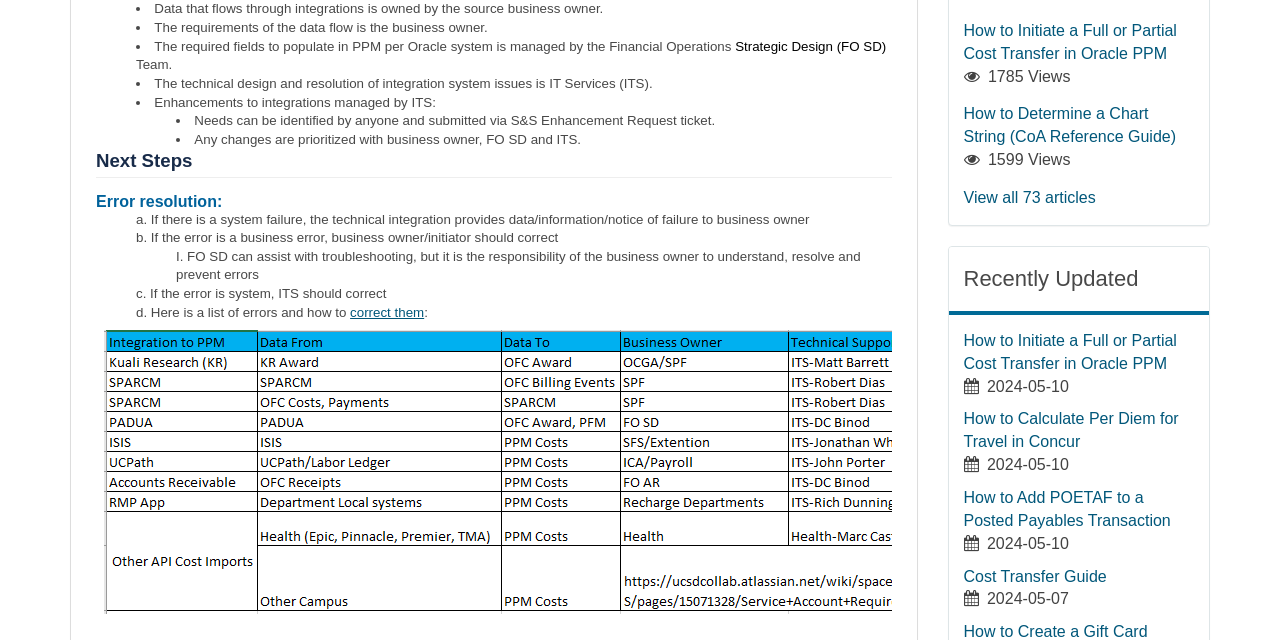Locate the UI element described by Cost Transfer Guide in the provided webpage screenshot. Return the bounding box coordinates in the format (top-left x, top-left y, bottom-right x, bottom-right y), ensuring all values are between 0 and 1.

[0.753, 0.887, 0.865, 0.913]